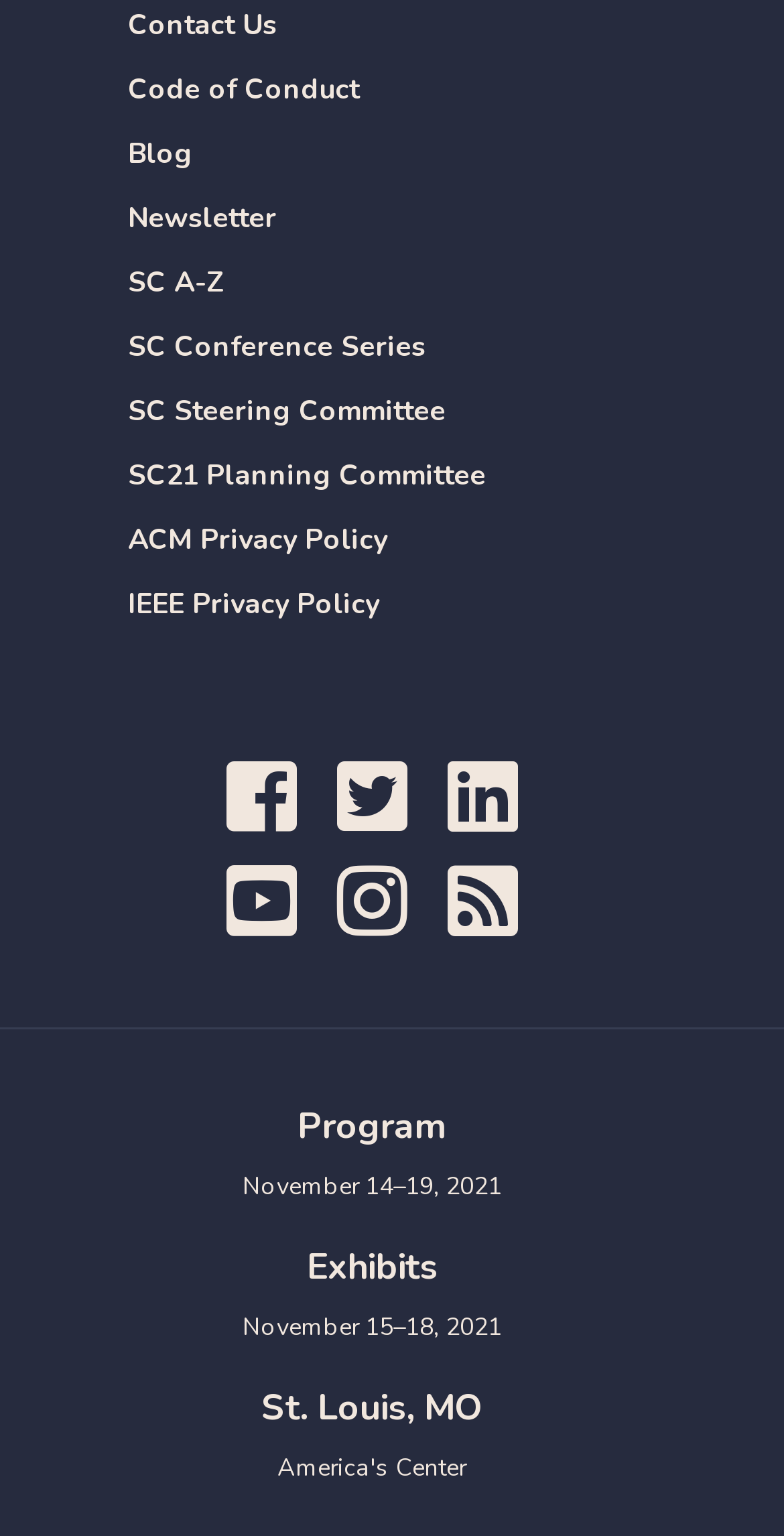Highlight the bounding box coordinates of the element you need to click to perform the following instruction: "Learn about the exhibits."

[0.391, 0.811, 0.558, 0.837]